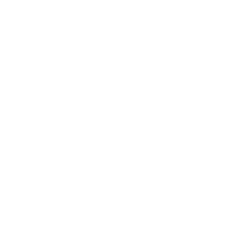Provide an in-depth description of the image you see.

The image showcases a sleek and functional design of the "Genoa rectangular industrial waste bin," which has a capacity of 50 liters. This waste bin is crafted for durability and efficiency, making it ideal for industrial settings. Its rectangular shape allows for space-saving placement, while the robust materials ensure it can withstand frequent use. The product is presented alongside essential details such as its cubic meter measurement, which is 5.778 ft³, emphasizing its practicality. The design is not only utilitarian but also visually appealing, fitting seamlessly into various environments.